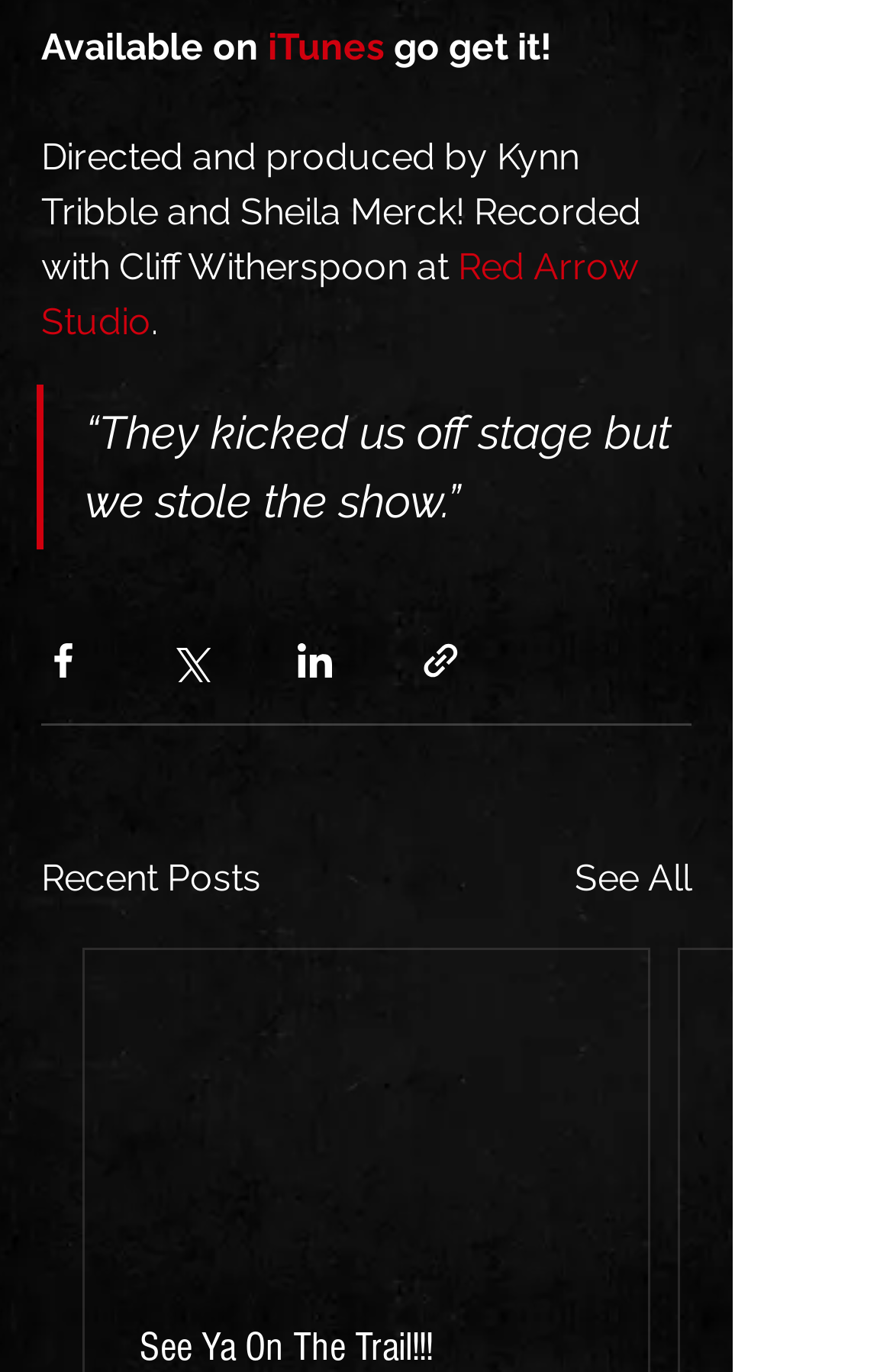What is the platform mentioned to get the content?
Using the visual information, answer the question in a single word or phrase.

iTunes